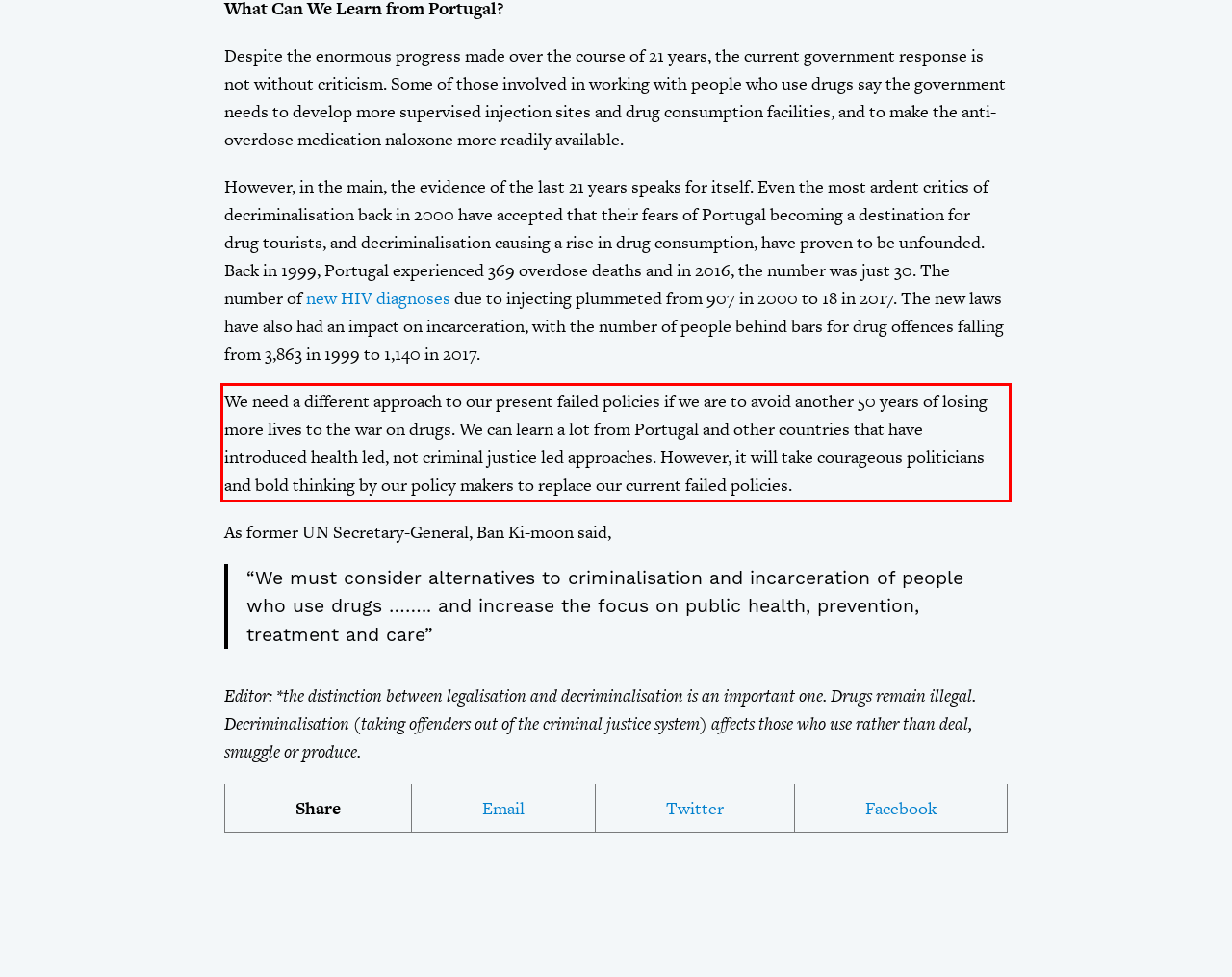You have a screenshot of a webpage, and there is a red bounding box around a UI element. Utilize OCR to extract the text within this red bounding box.

We need a different approach to our present failed policies if we are to avoid another 50 years of losing more lives to the war on drugs. We can learn a lot from Portugal and other countries that have introduced health led, not criminal justice led approaches. However, it will take courageous politicians and bold thinking by our policy makers to replace our current failed policies.